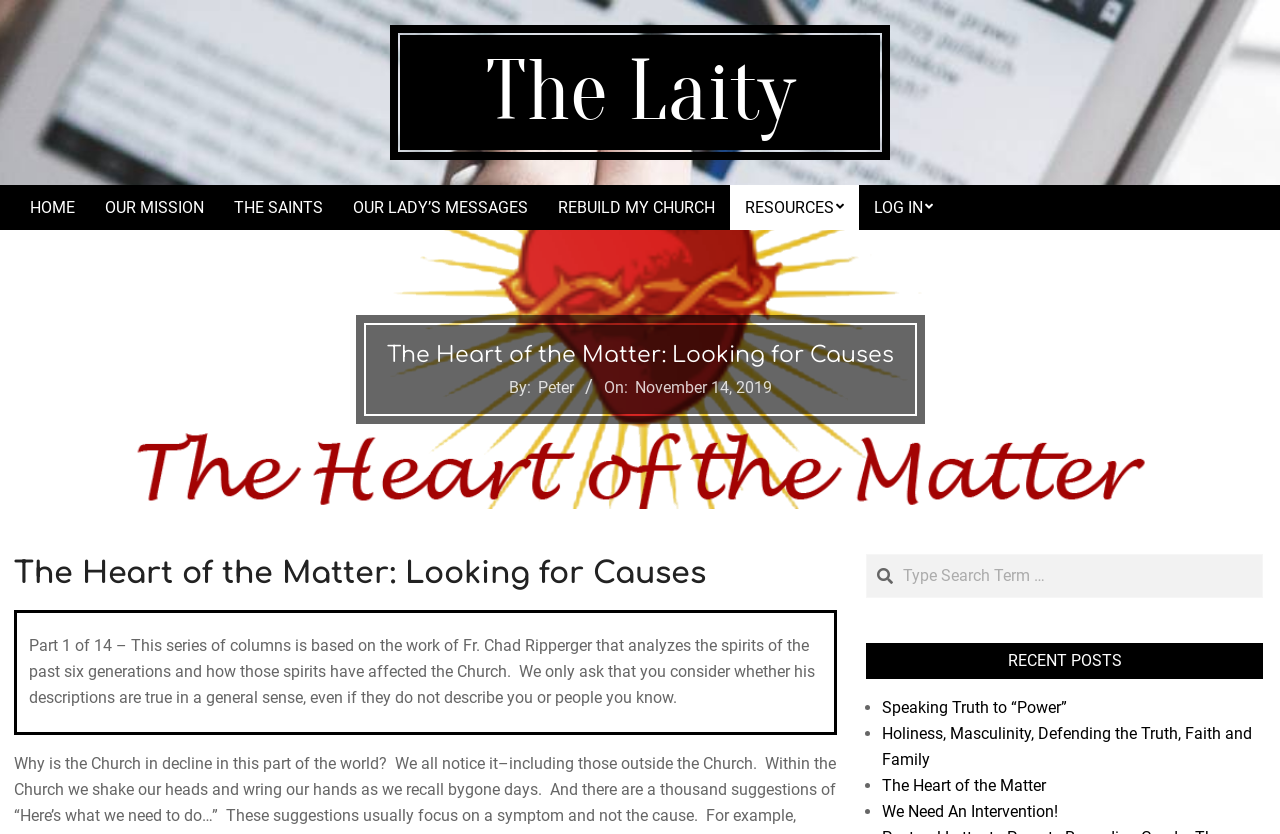Can you provide the bounding box coordinates for the element that should be clicked to implement the instruction: "Log in to the account"?

[0.671, 0.222, 0.741, 0.276]